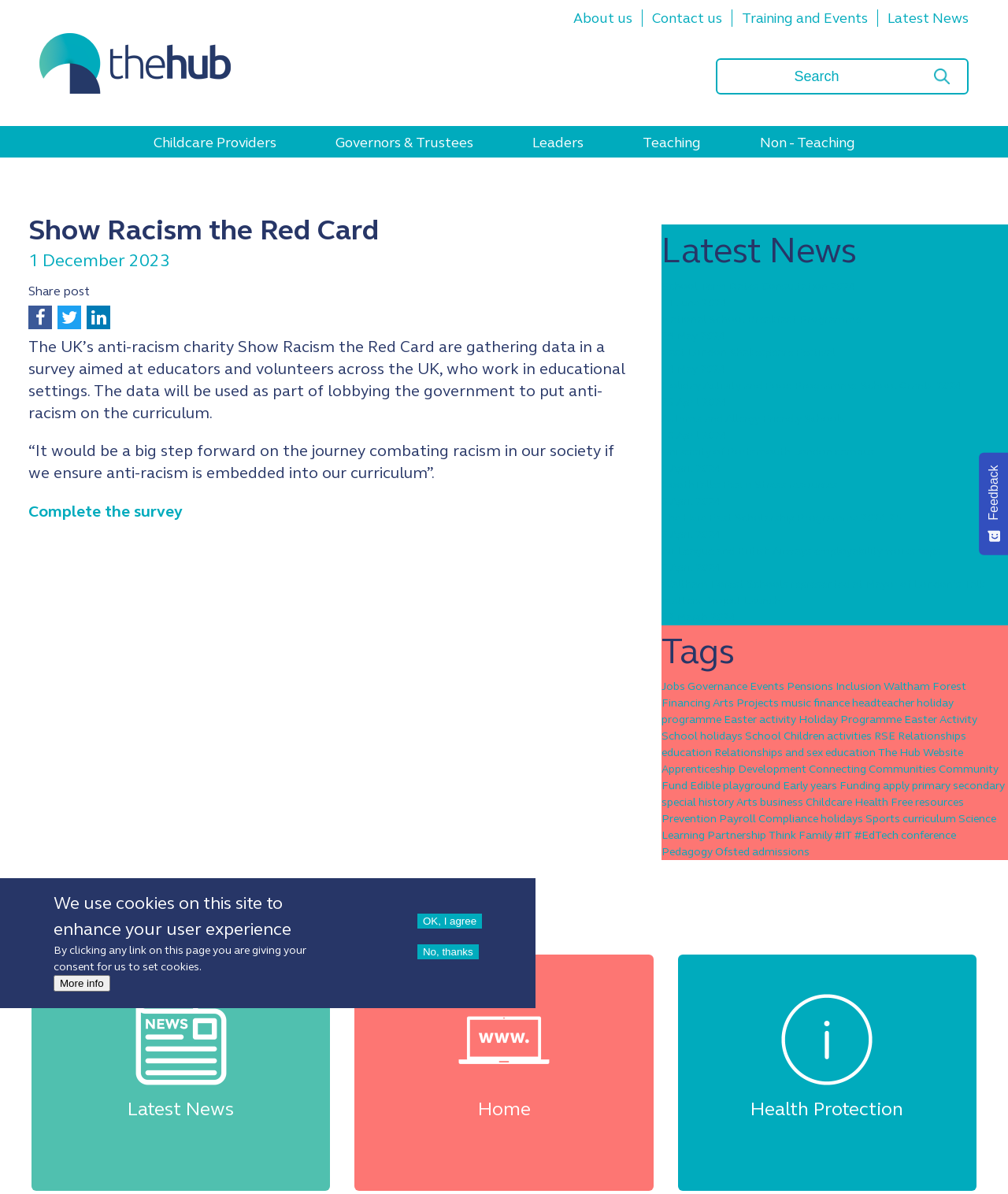Locate the bounding box coordinates of the element's region that should be clicked to carry out the following instruction: "Complete the survey". The coordinates need to be four float numbers between 0 and 1, i.e., [left, top, right, bottom].

[0.028, 0.42, 0.181, 0.437]